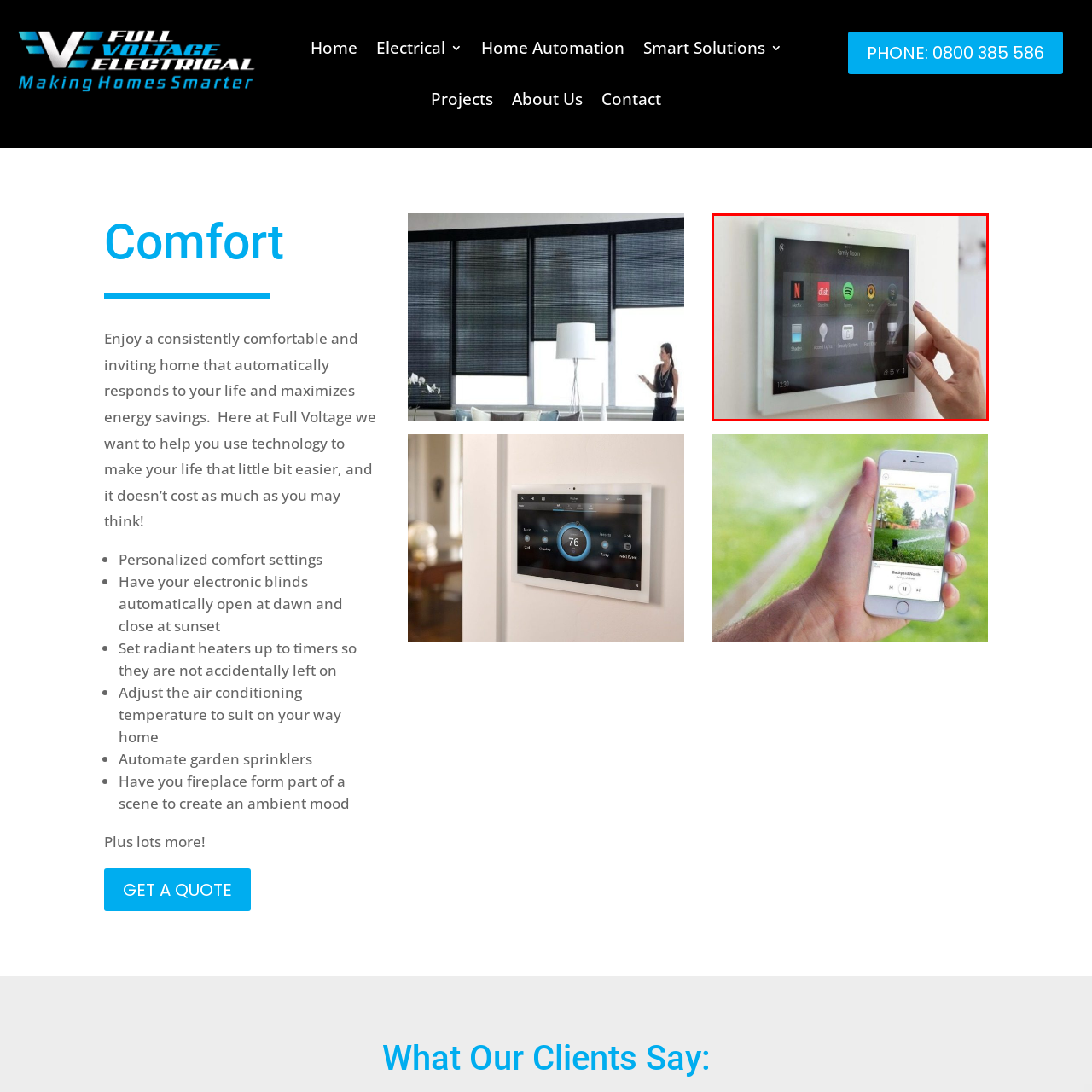Generate a detailed caption for the image within the red outlined area.

The image features a modern smart home controller mounted on the wall in a family room setting. The sleek touchscreen interface displays various icons representing different smart home functionalities, such as smart blinds, security systems, and account lighting. A hand is shown interacting with the display, emphasizing user engagement with the technology. The icons include popular applications like Netflix and Spotify, indicating a comprehensive entertainment control system. The overall aesthetic is clean and contemporary, suggesting a seamless integration of technology into daily living spaces, enhancing both comfort and convenience in home automation.